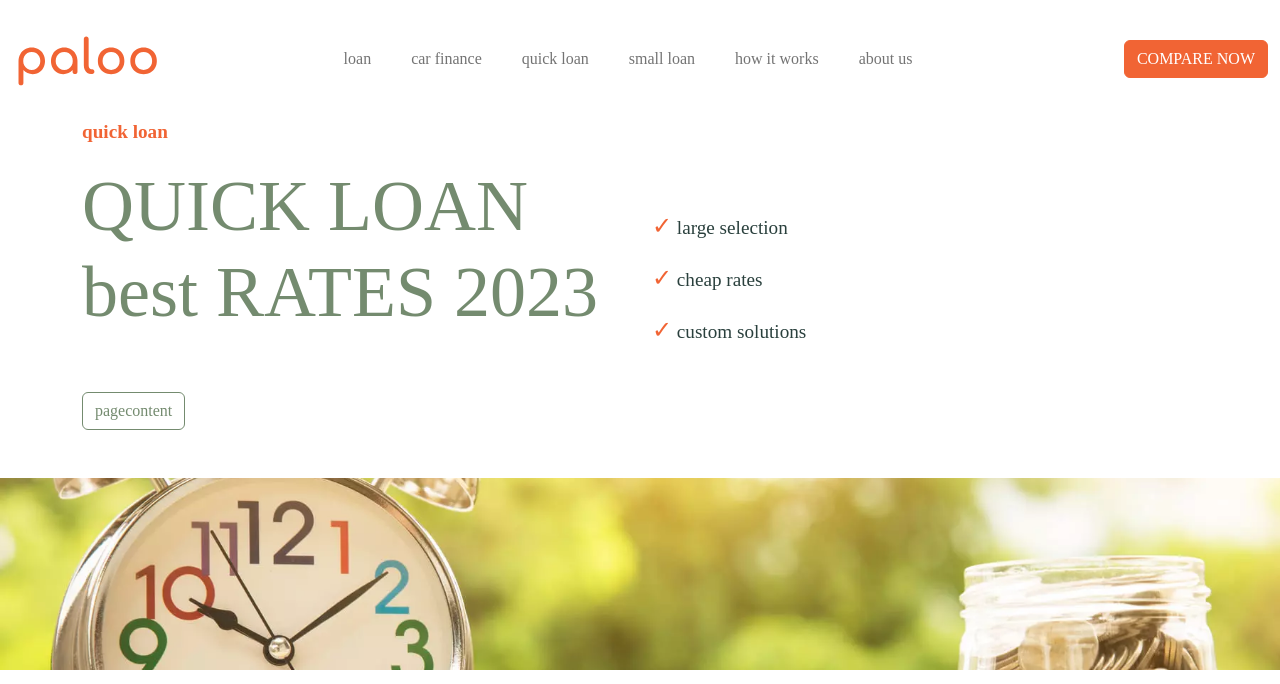What are the benefits of using this website?
Look at the image and answer with only one word or phrase.

Large selection, cheap rates, custom solutions